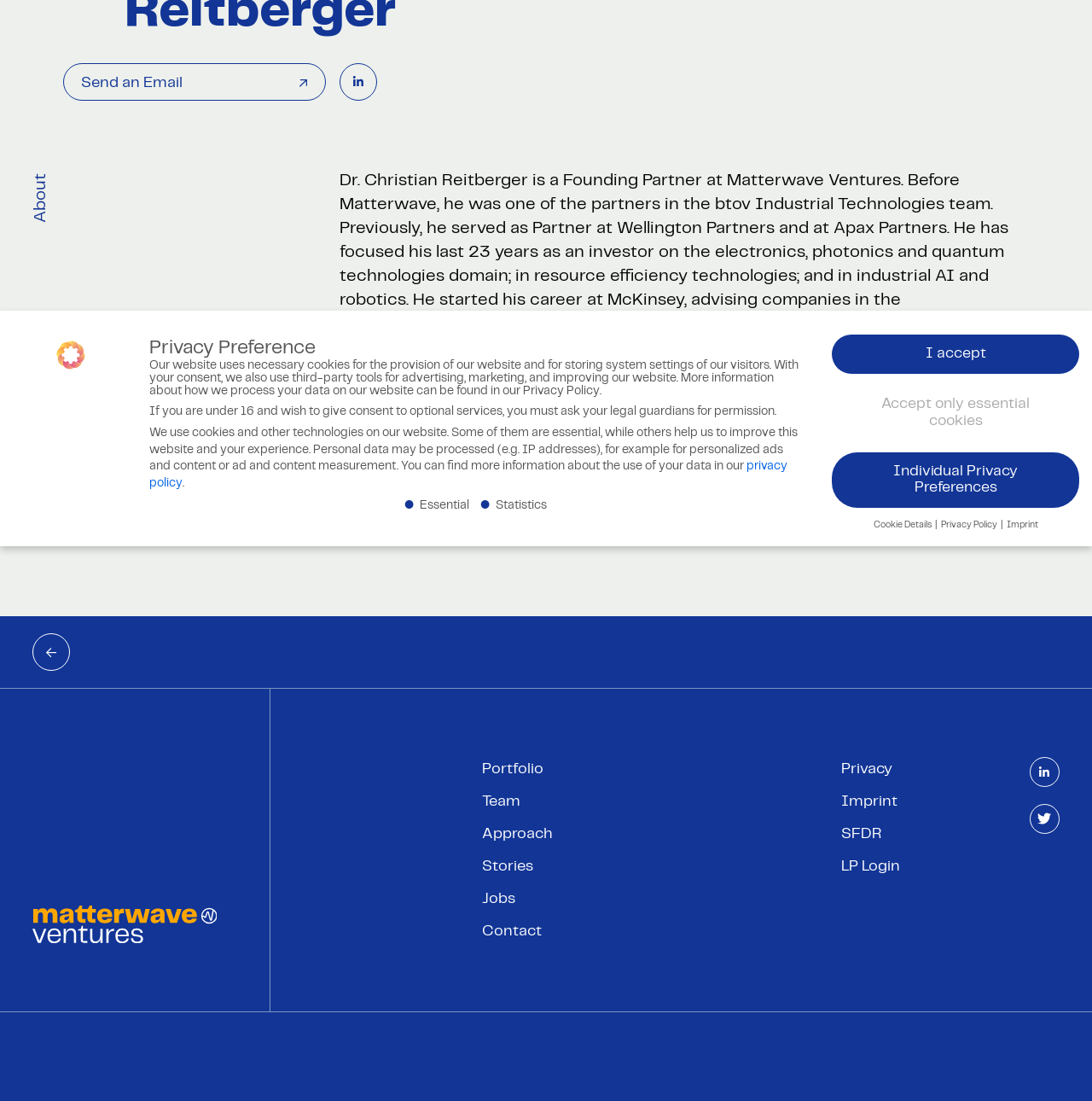Identify the coordinates of the bounding box for the element described below: "privacy policy". Return the coordinates as four float numbers between 0 and 1: [left, top, right, bottom].

[0.137, 0.418, 0.721, 0.444]